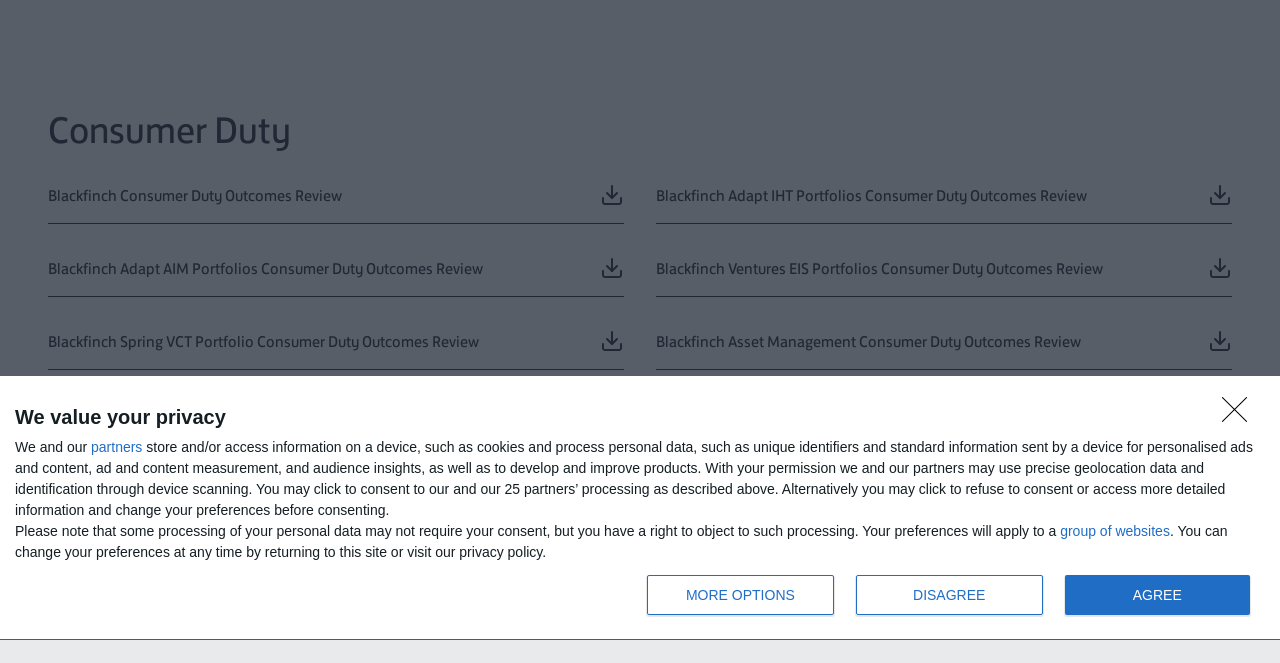Identify the bounding box for the UI element described as: "group of websites". Ensure the coordinates are four float numbers between 0 and 1, formatted as [left, top, right, bottom].

[0.828, 0.789, 0.914, 0.813]